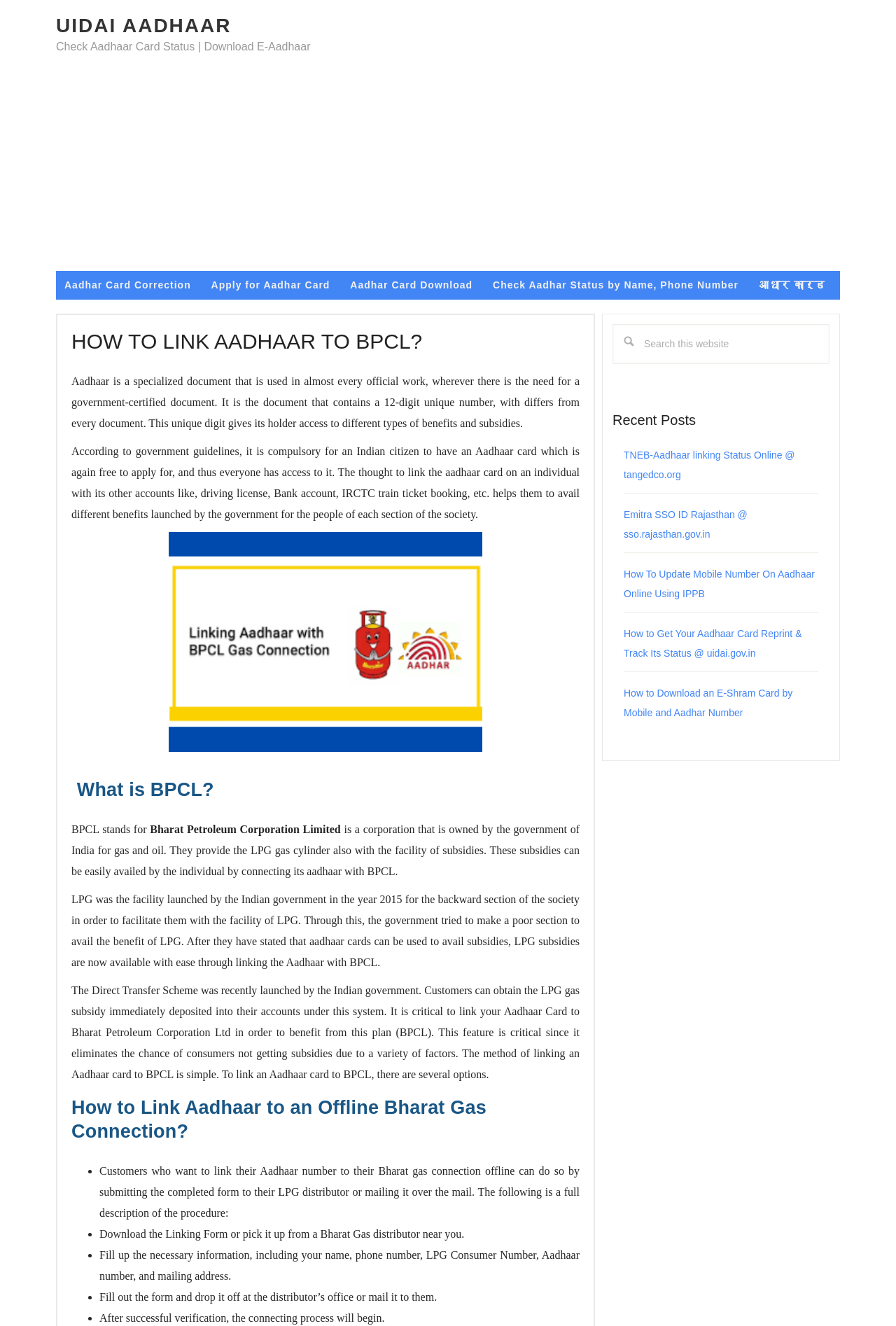What is the benefit of linking Aadhaar to BPCL?
Please provide a detailed and comprehensive answer to the question.

The webpage explains that linking Aadhaar to BPCL allows customers to receive LPG gas subsidies directly into their accounts. This is possible through the Direct Transfer Scheme launched by the government, which eliminates the chance of consumers not getting subsidies due to various factors.